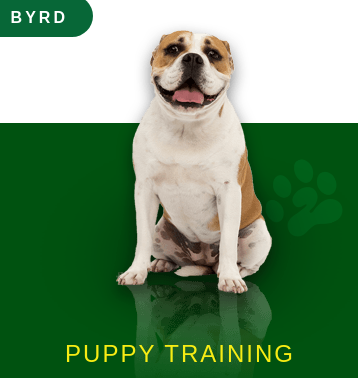Please study the image and answer the question comprehensively:
What is the focus of the training services?

The caption highlights that the training services are tailored for young dogs, as indicated by the bold text 'PUPPY TRAINING' below the dog's image, which suggests that the program is designed to cater to the specific needs of puppies.